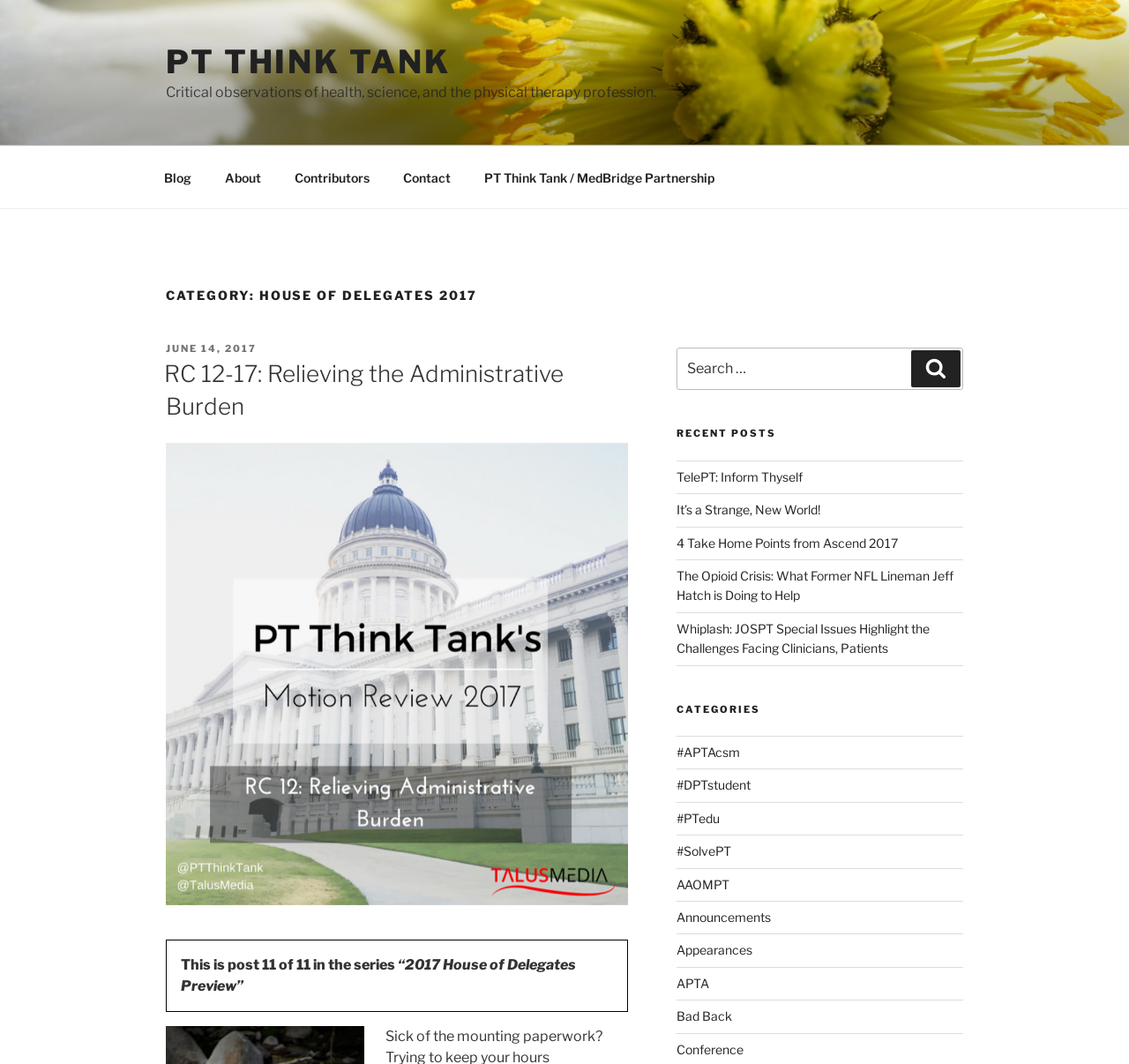Provide the bounding box coordinates of the section that needs to be clicked to accomplish the following instruction: "Search for a keyword."

[0.599, 0.327, 0.853, 0.367]